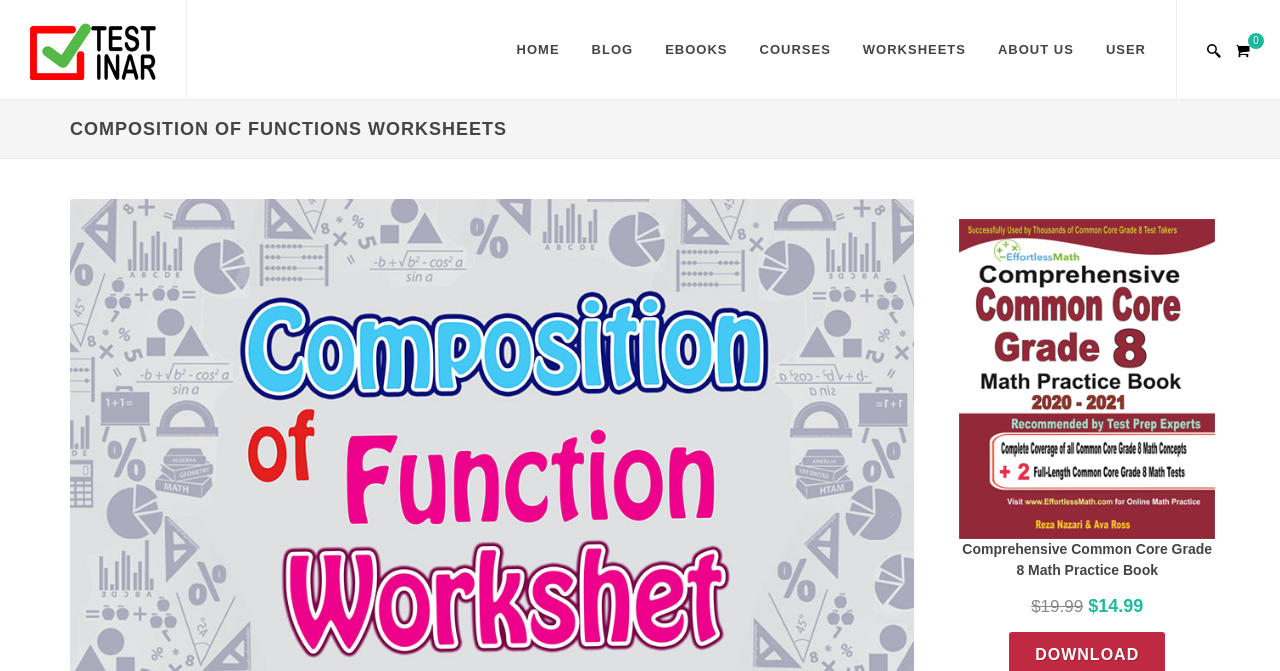What is the purpose of the search bar?
Please analyze the image and answer the question with as much detail as possible.

The search bar is located at the top right corner of the webpage, and it allows users to search for worksheets by test or title, as indicated by the placeholder text 'Search by Test or Title'.